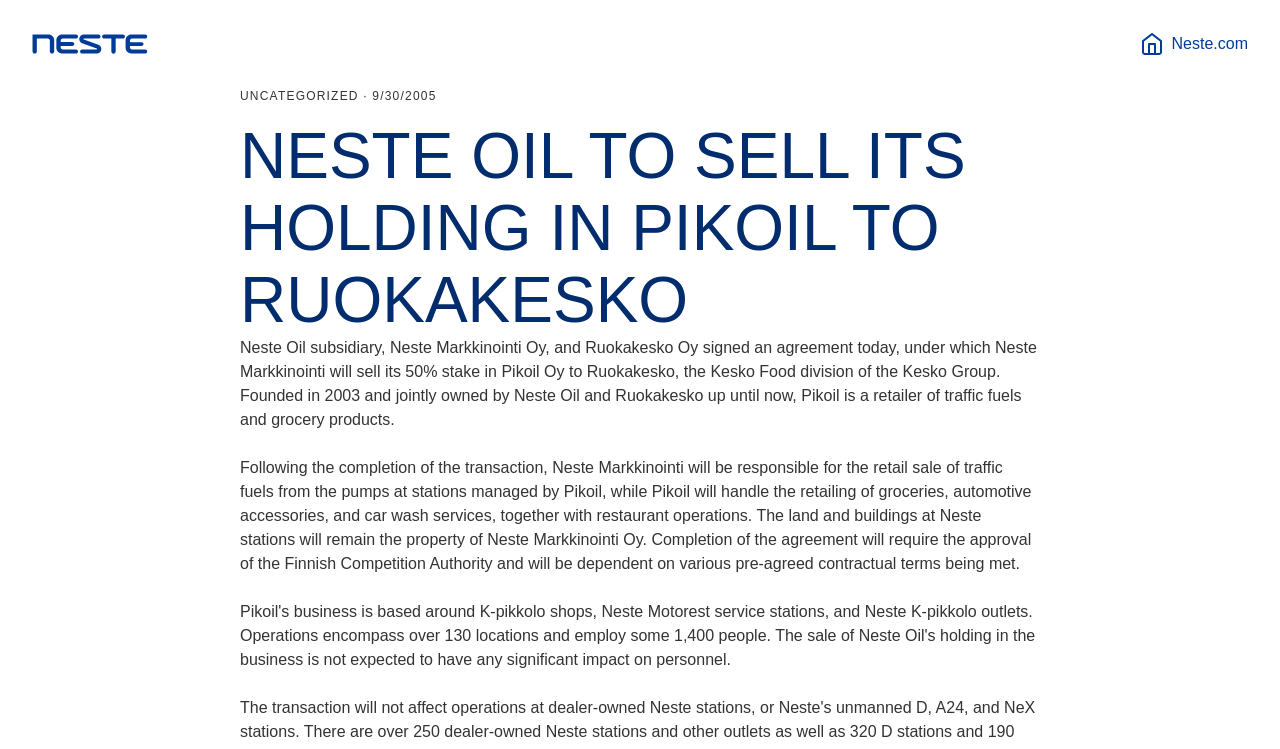Refer to the element description Neste.com and identify the corresponding bounding box in the screenshot. Format the coordinates as (top-left x, top-left y, bottom-right x, bottom-right y) with values in the range of 0 to 1.

[0.89, 0.043, 0.975, 0.075]